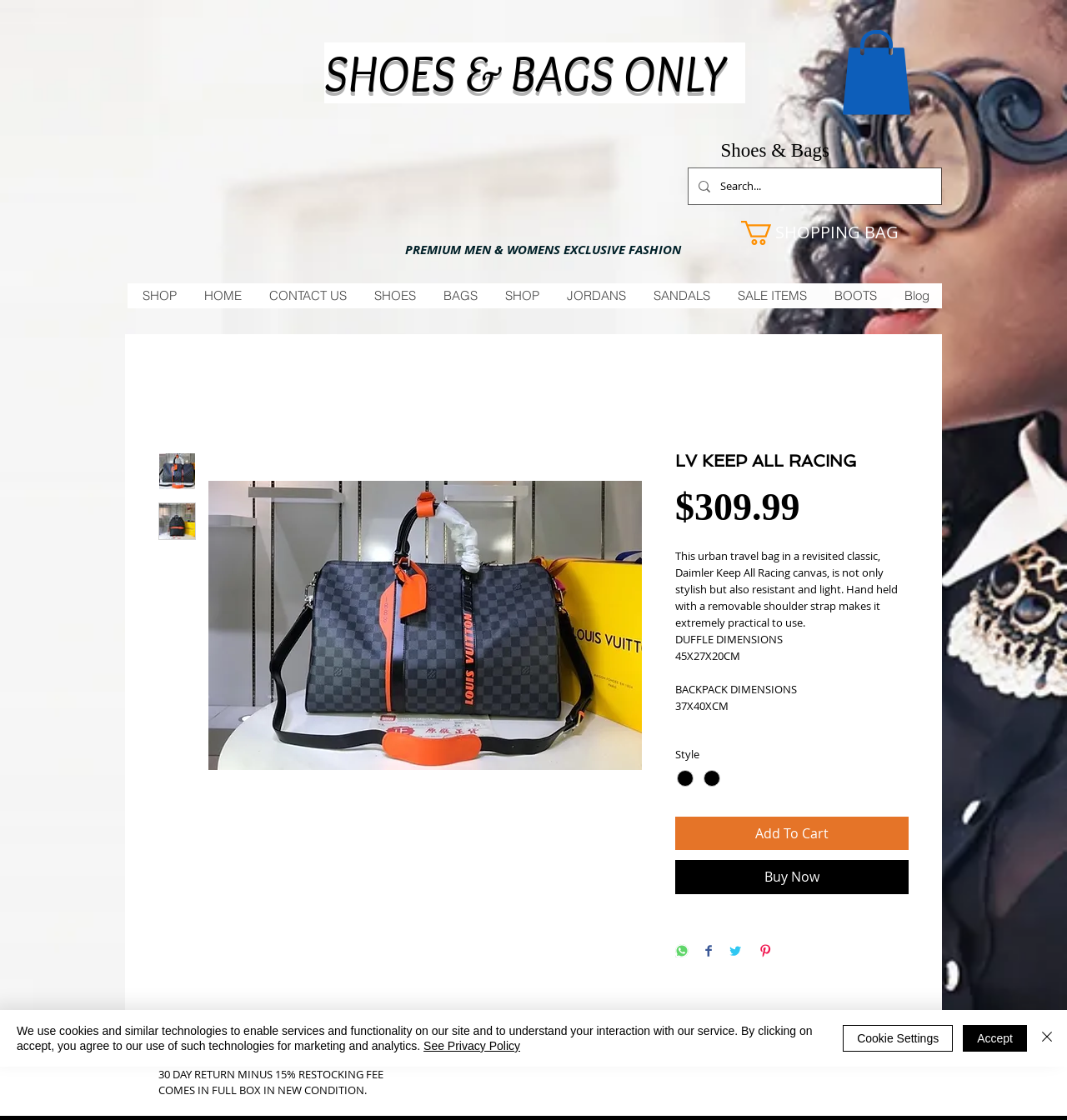Identify the bounding box coordinates for the element you need to click to achieve the following task: "View return policy". Provide the bounding box coordinates as four float numbers between 0 and 1, in the form [left, top, right, bottom].

[0.148, 0.924, 0.852, 0.952]